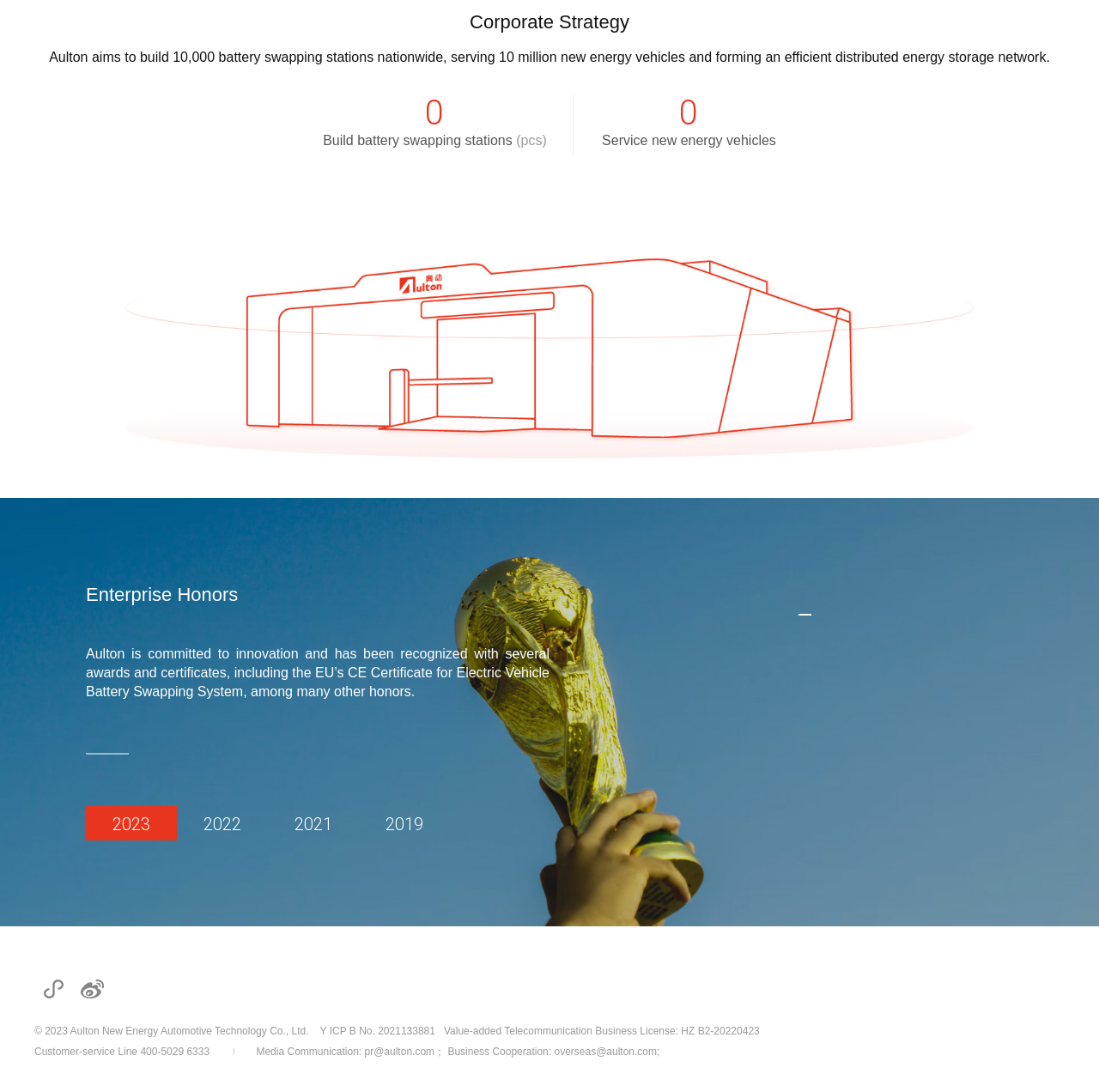Using floating point numbers between 0 and 1, provide the bounding box coordinates in the format (top-left x, top-left y, bottom-right x, bottom-right y). Locate the UI element described here: Y ICP B No. 2021133881

[0.291, 0.939, 0.396, 0.95]